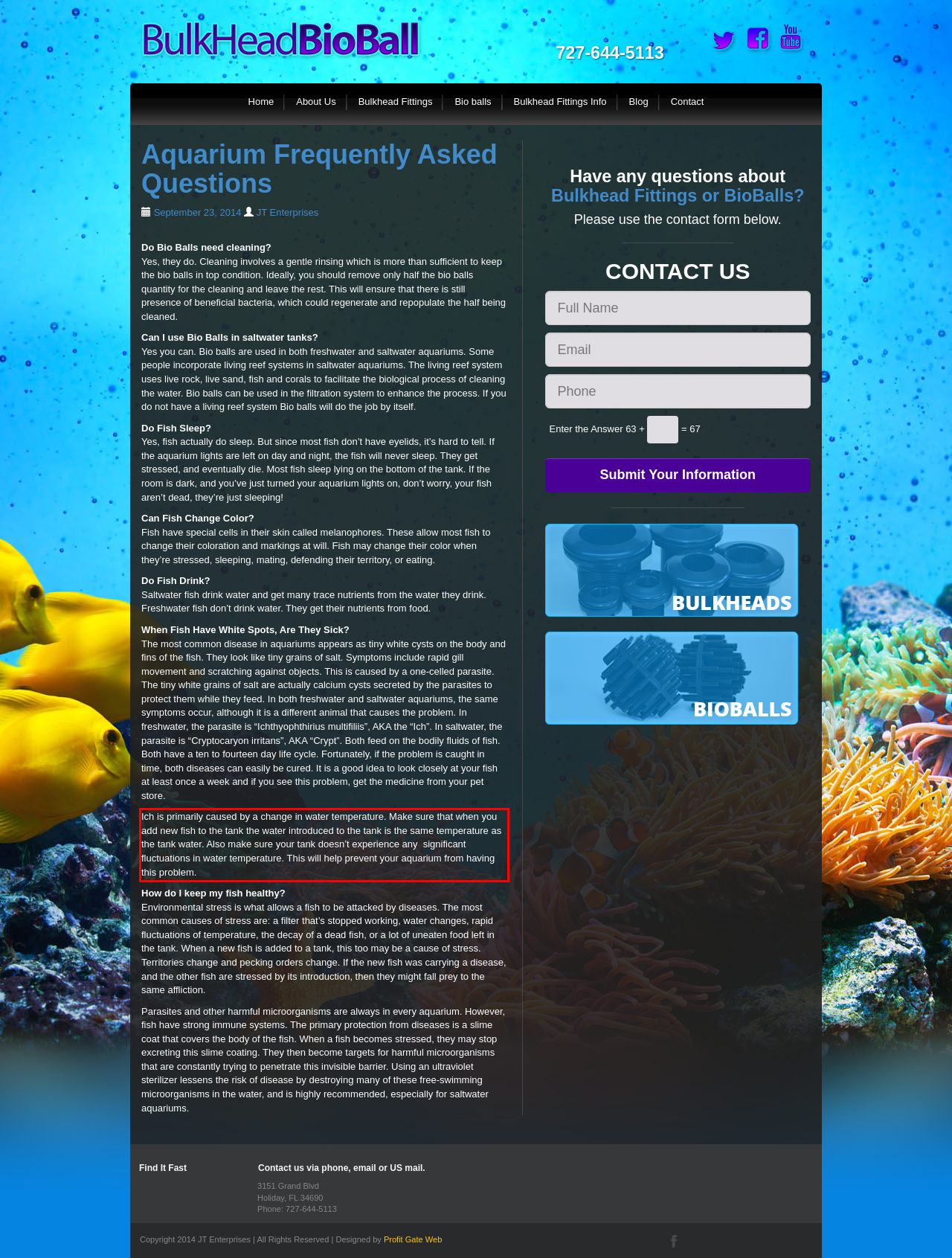Using the provided screenshot of a webpage, recognize and generate the text found within the red rectangle bounding box.

Ich is primarily caused by a change in water temperature. Make sure that when you add new fish to the tank the water introduced to the tank is the same temperature as the tank water. Also make sure your tank doesn’t experience any significant fluctuations in water temperature. This will help prevent your aquarium from having this problem.